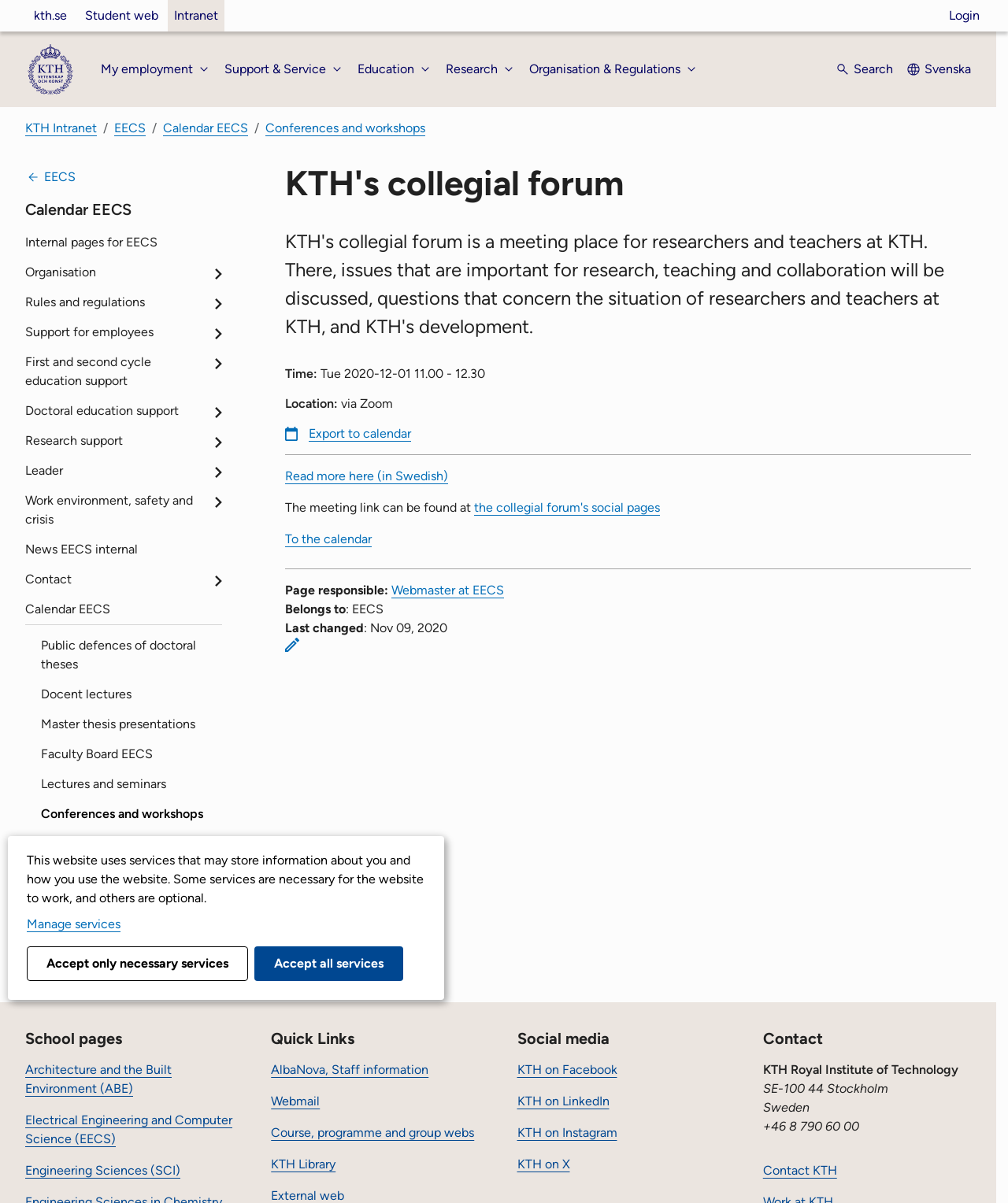Determine the bounding box for the described UI element: "EECS".

[0.113, 0.1, 0.145, 0.113]